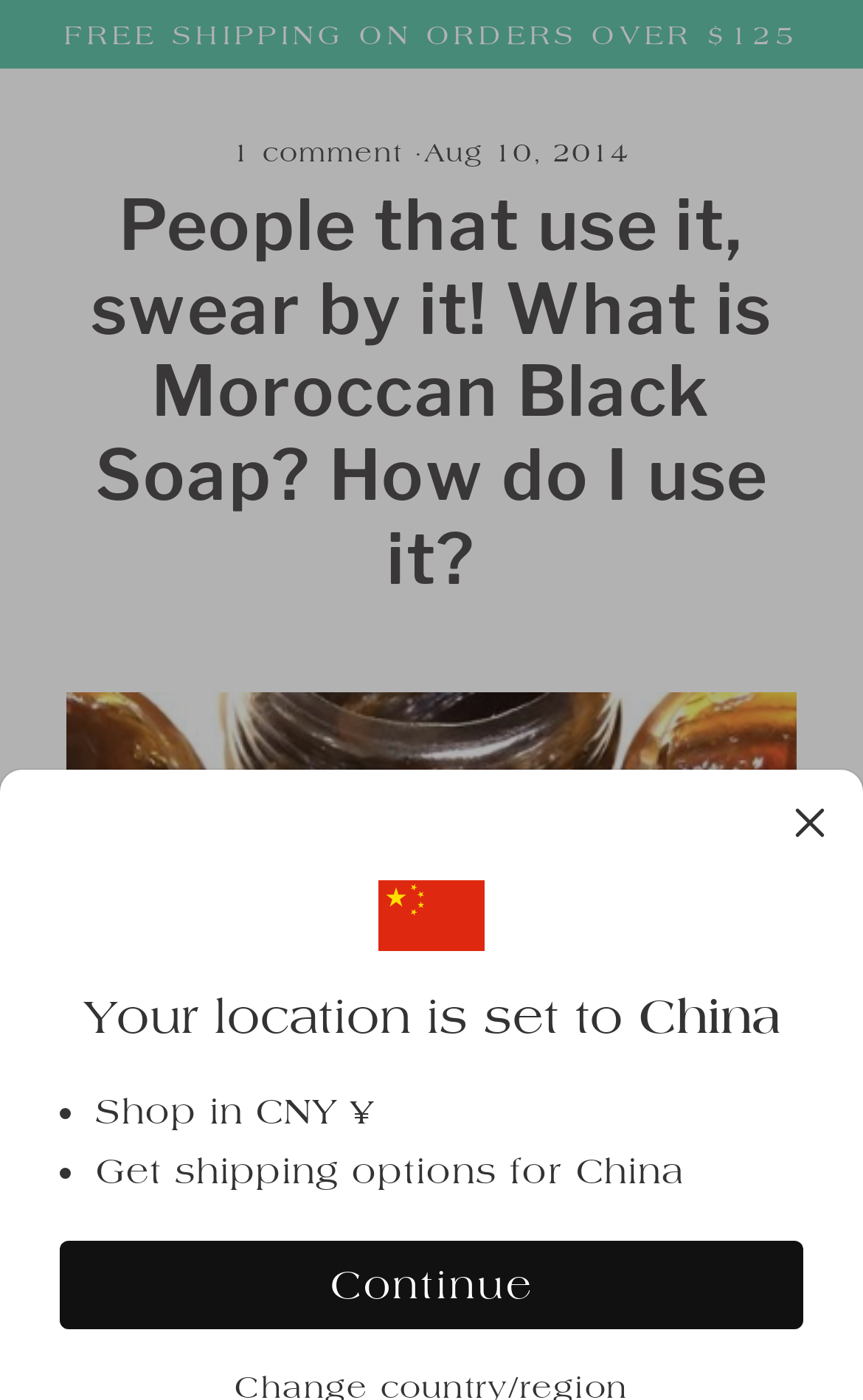Produce an extensive caption that describes everything on the webpage.

The webpage appears to be an e-commerce site or a blog focused on Moroccan Black Soap. At the top, there is a button to dismiss a notification or alert, accompanied by a small image. Below this, a heading indicates that the user's location is set to China. 

To the right of this heading, there is a list with two items: "Shop in CNY ¥" and "Get shipping options for China". These list items are marked with bullet points. 

Further down, there is a prominent call-to-action button labeled "Continue". Above this button, a promotional message reads "FREE SHIPPING ON ORDERS OVER $125". 

On the right side of the page, there is a section dedicated to joining an email community. This section features a heading, a text box to enter an email address, and a "Subscribe" button. 

Below this section, there is a button labeled "Close (esc)" which appears to be related to a modal window or popup. Within this popup, there is a header section with a link to "1 comment" and a timestamp indicating the post was made on "Aug 10, 2014". 

The main content of the page is headed by a title "People that use it, swear by it! What is Moroccan Black Soap? How do I use it?", which suggests that the page will provide information about the product and its usage.